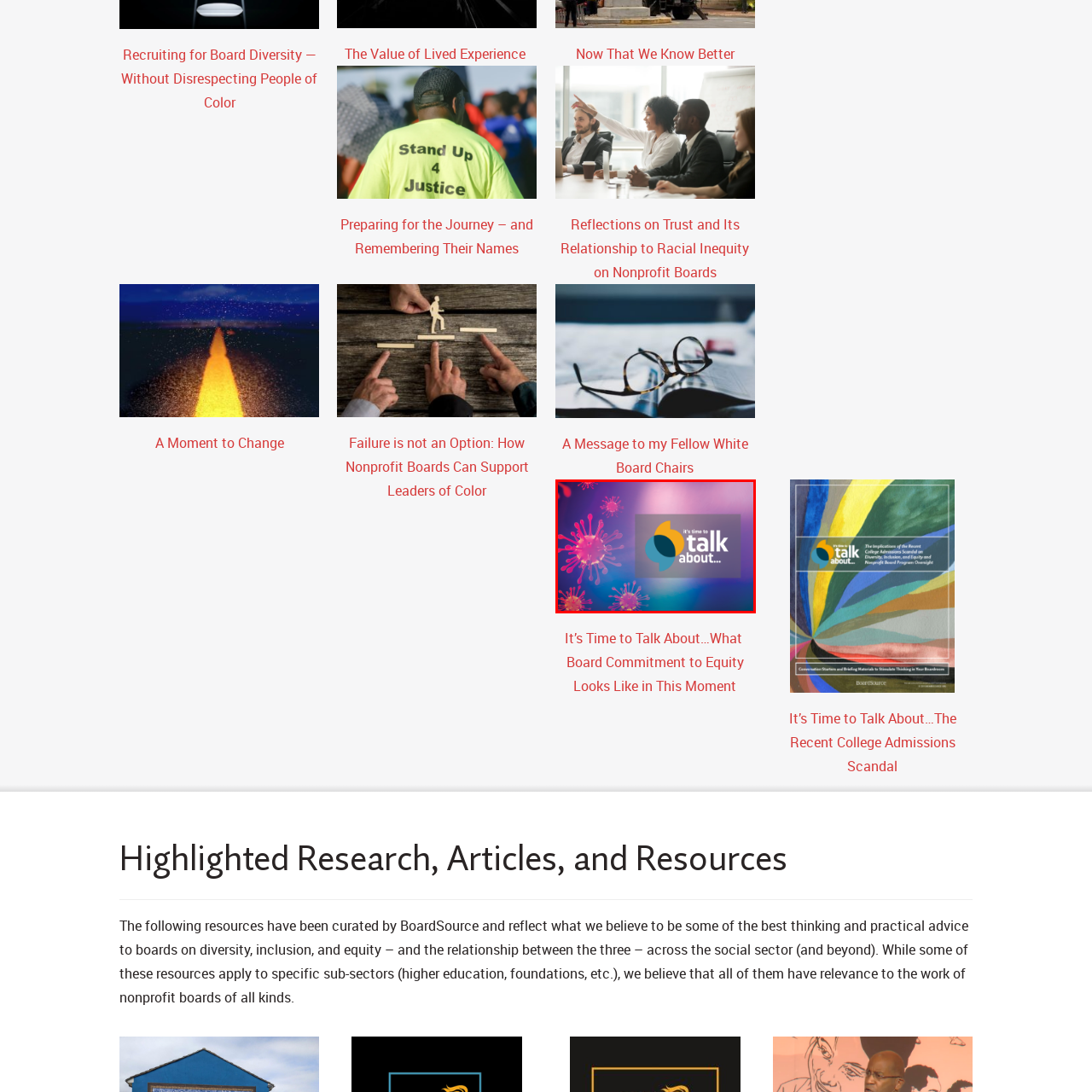What is the purpose of the image?
Observe the image enclosed by the red boundary and respond with a one-word or short-phrase answer.

To stimulate conversation